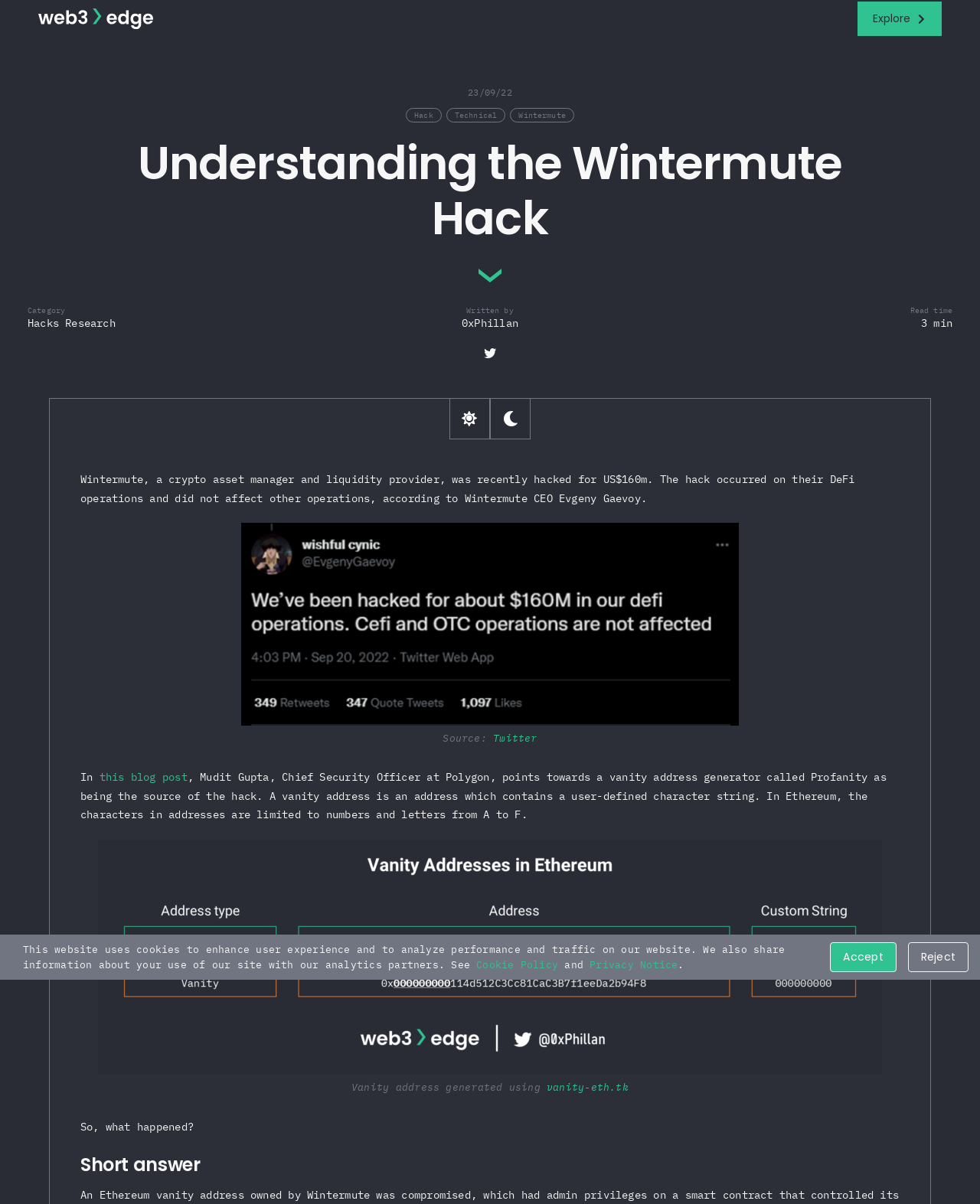Highlight the bounding box of the UI element that corresponds to this description: "parent_node: Source: Twitter".

[0.246, 0.587, 0.754, 0.599]